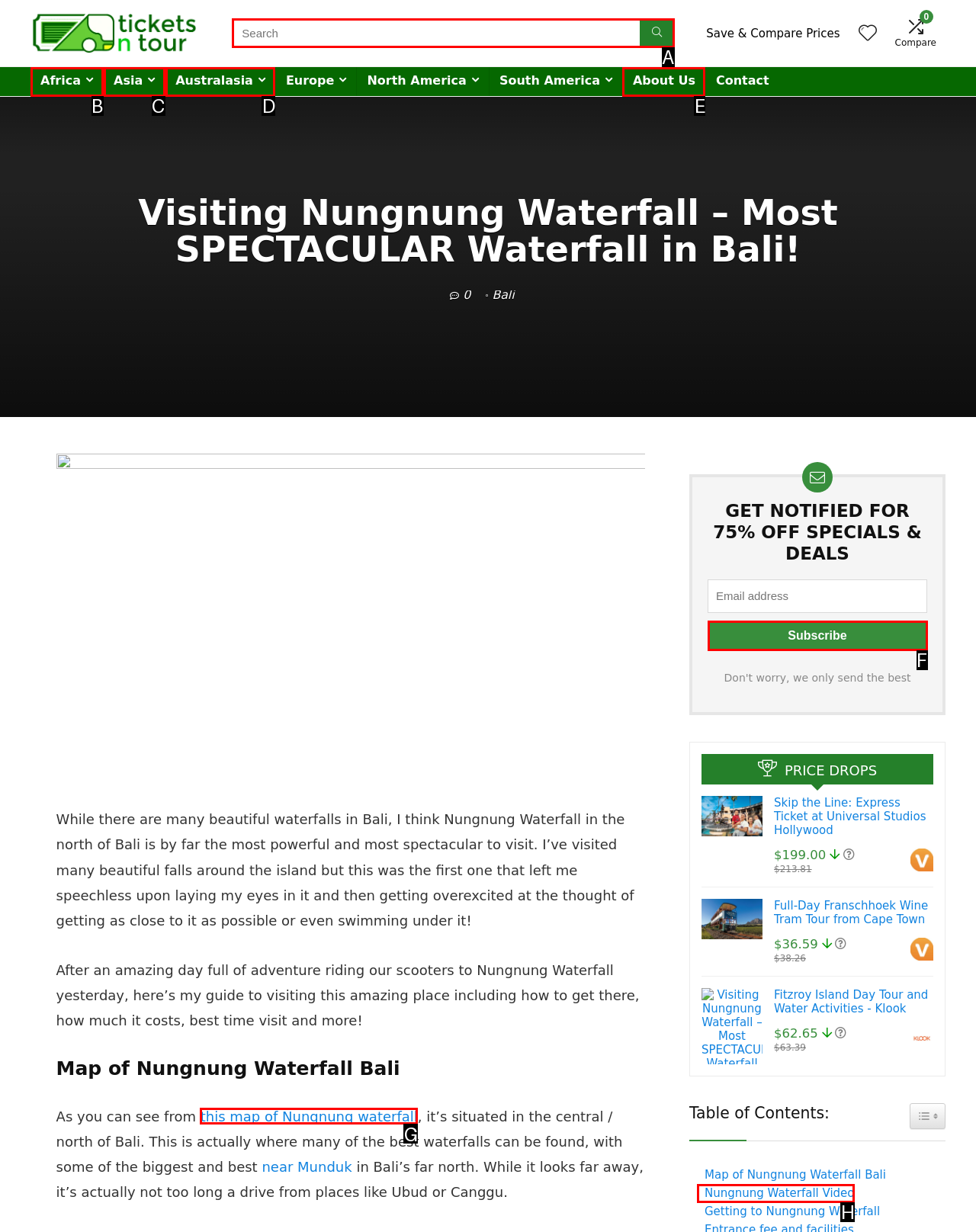What is the letter of the UI element you should click to Subscribe to get notified for 75% off specials and deals? Provide the letter directly.

F